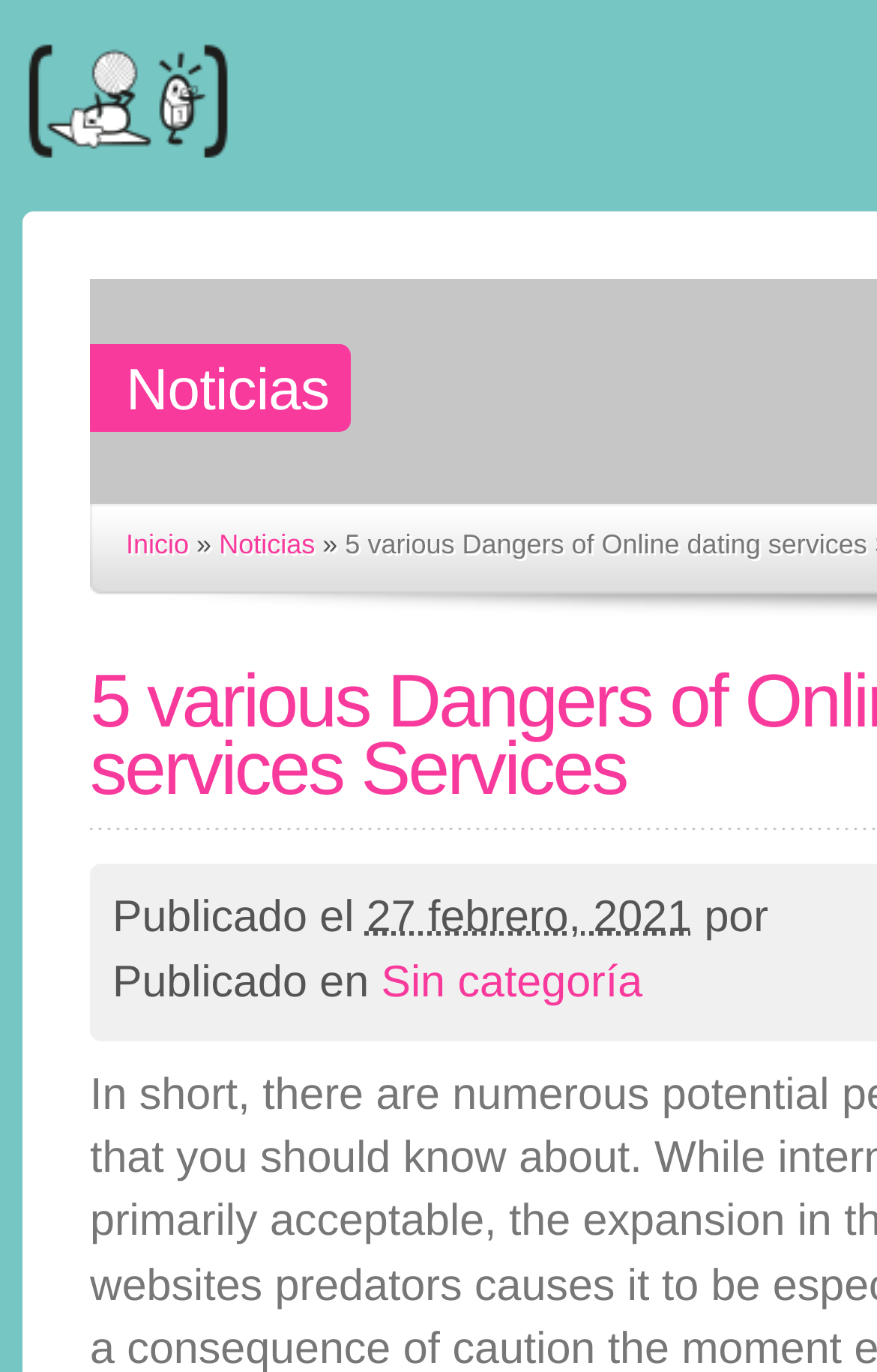Provide an in-depth caption for the contents of the webpage.

The webpage appears to be a news article or blog post page. At the top, there is a logo or icon of "Esport Senior UV" accompanied by a link with the same name. Below the logo, there is a heading titled "Noticias" (meaning "News" in Spanish). 

To the right of the "Noticias" heading, there are three links: "Inicio" (meaning "Home" in Spanish), a right-pointing arrow symbol "»", and "Noticias" again. 

The main content of the page starts with a publication date and time, which is "27 febrero, 2021" at "12:00 am". The author's name is not explicitly mentioned, but there is a "por" (meaning "by" in Spanish) keyword indicating the presence of an author. 

Below the publication information, there is a category link titled "Sin categoría" (meaning "No category" in Spanish). The article title, "5 various Dangers of Online dating services Services", is not explicitly mentioned in the accessibility tree, but it is likely to be the main heading of the article, possibly located above the publication information.